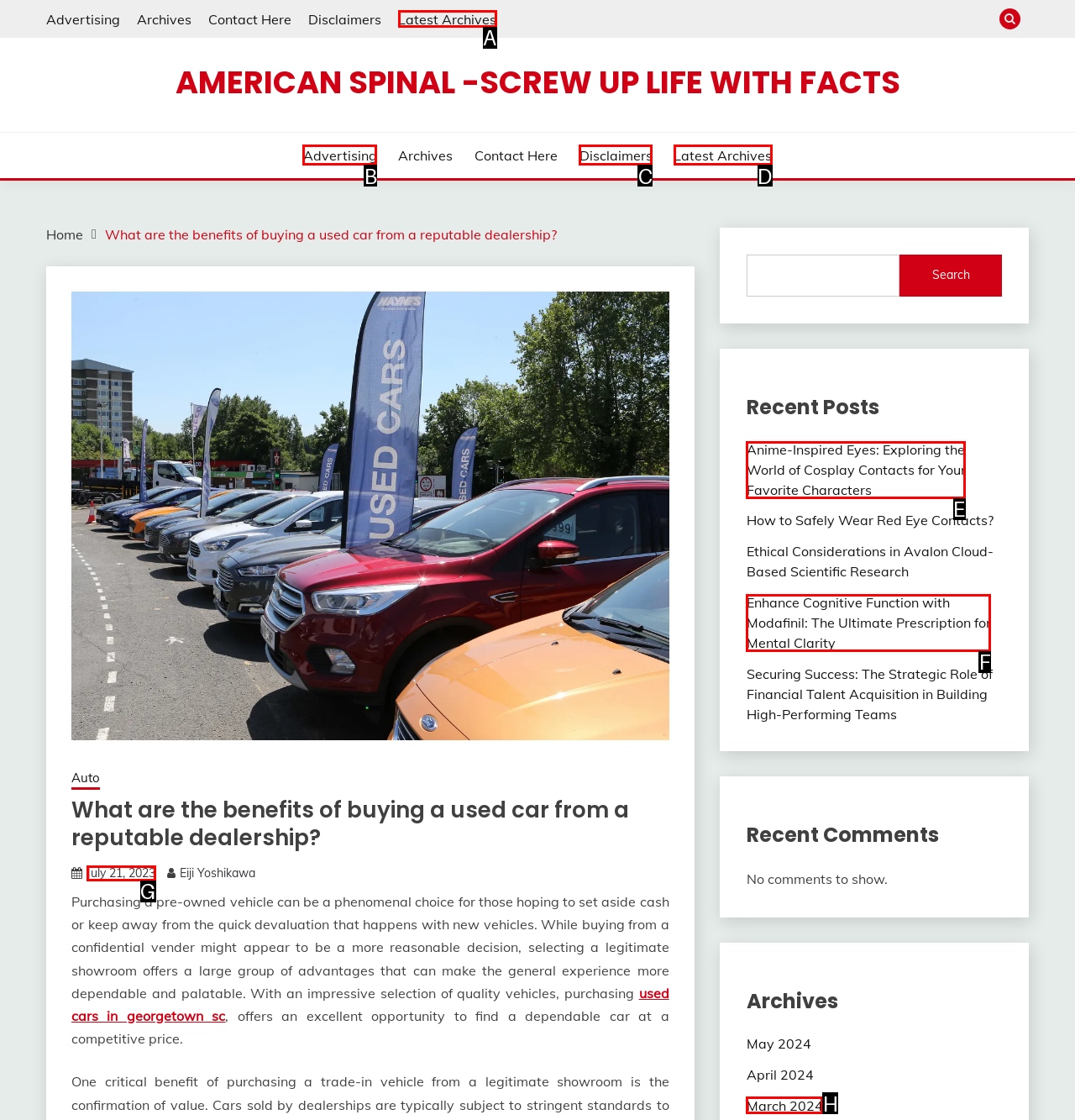Specify which UI element should be clicked to accomplish the task: Read the article about Anime-Inspired Eyes. Answer with the letter of the correct choice.

E